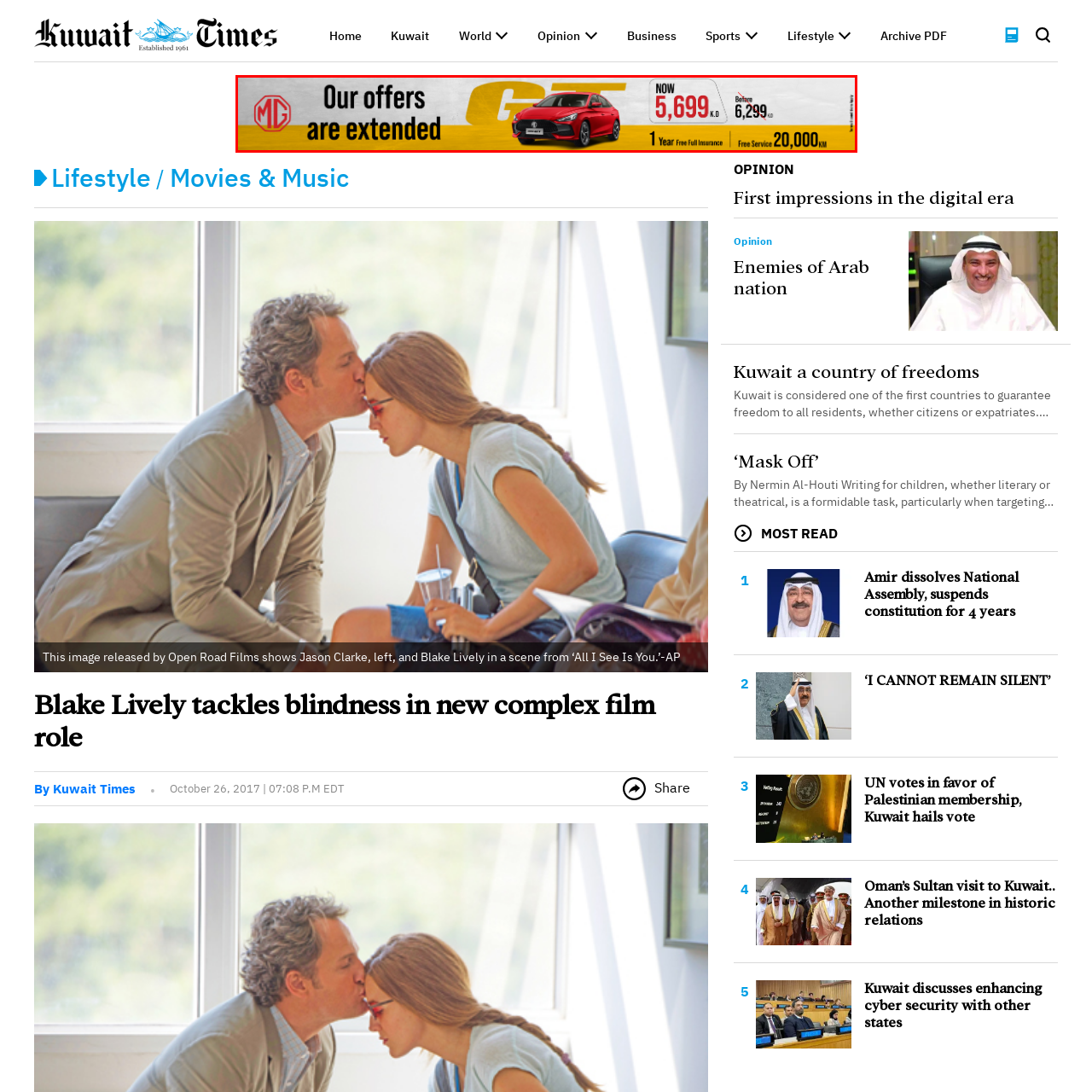Give a comprehensive caption for the image marked by the red rectangle.

The image is a promotional banner showcasing the MG GT, highlighting an extended offer on the vehicle. The bold text emphasizes "Our offers are extended," indicating an attractive sales promotion. The banner features a striking red MG GT car positioned prominently on the right side, drawing attention to its sleek design. 

Key details include the promotional price, stated as "NOW 5,699 K.D." with the original price marked as "Before 6,299 K.D.," suggesting significant savings. Additional incentives are mentioned, including "1 Year Free Full Insurance" and "Free Service 20,000 KM," enhancing the appeal for potential buyers. The overall design combines informative text with eye-catching visuals to engage customers effectively.